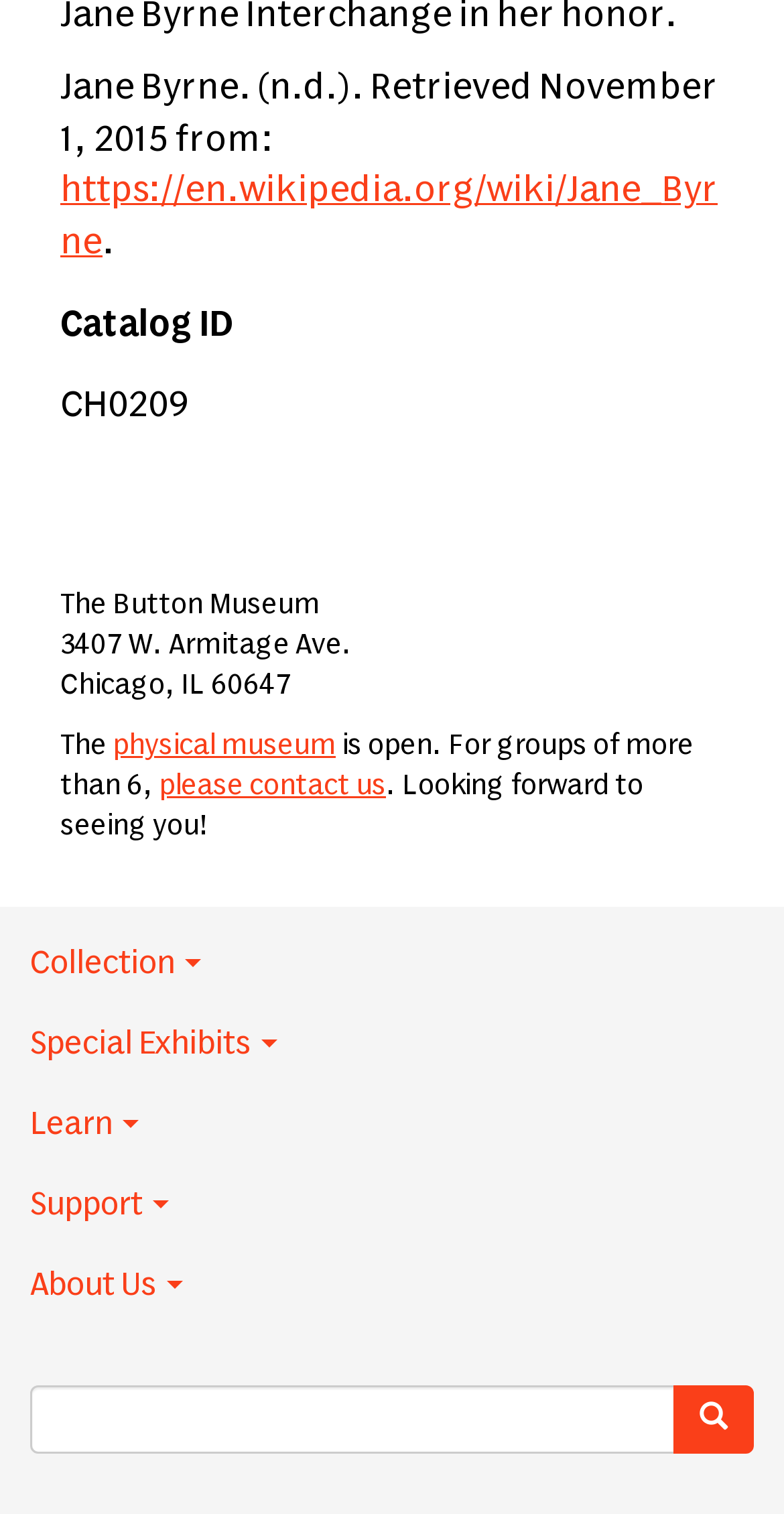Find the bounding box coordinates of the clickable area that will achieve the following instruction: "learn more".

[0.0, 0.715, 1.0, 0.768]